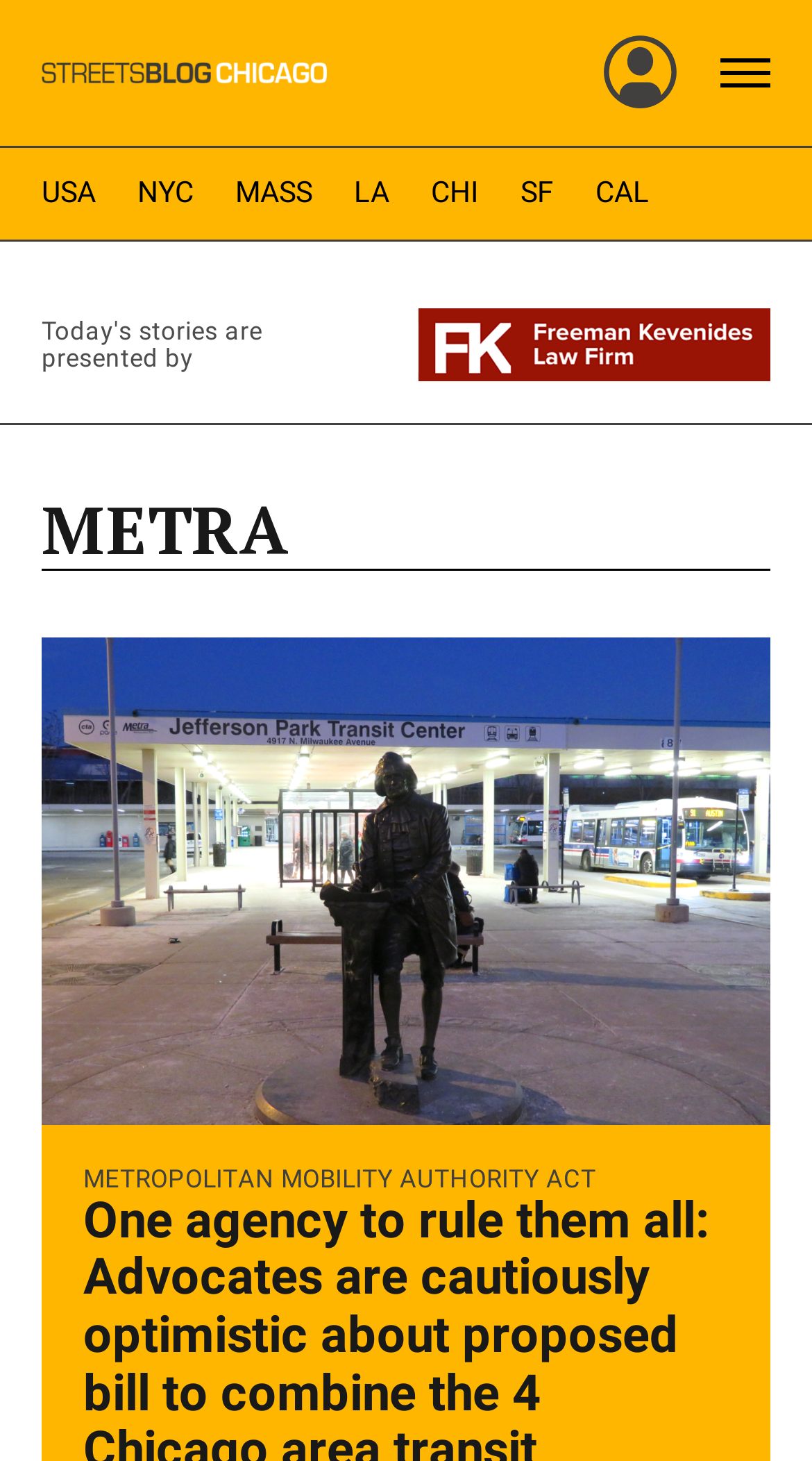Identify the bounding box coordinates of the clickable region to carry out the given instruction: "learn about METROPOLITAN MOBILITY AUTHORITY ACT".

[0.103, 0.798, 0.734, 0.817]